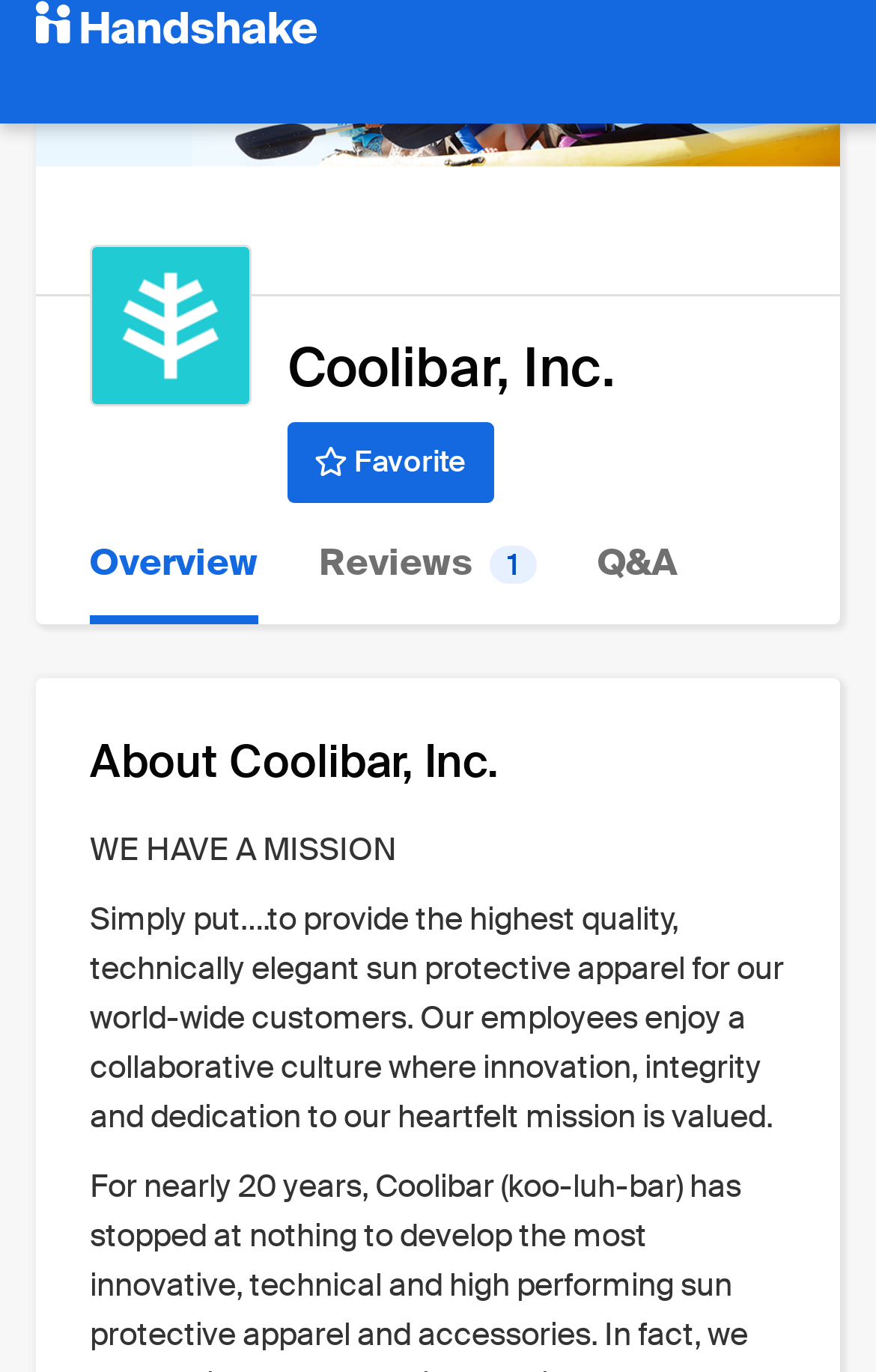What is the purpose of the 'Favorite' button?
From the image, respond using a single word or phrase.

To favorite the company